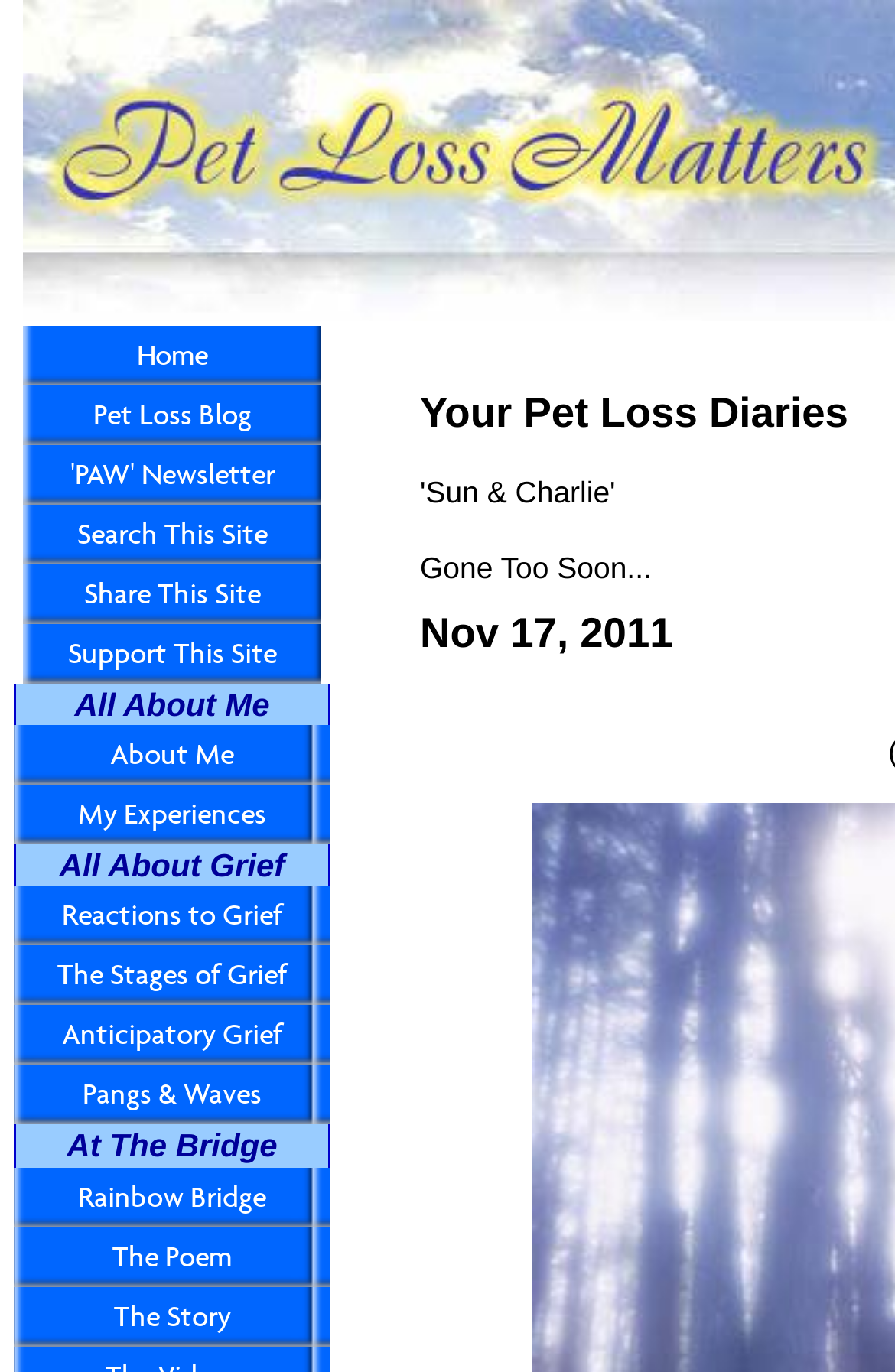Identify the bounding box coordinates of the clickable section necessary to follow the following instruction: "learn about anticipatory grief". The coordinates should be presented as four float numbers from 0 to 1, i.e., [left, top, right, bottom].

[0.015, 0.733, 0.369, 0.777]